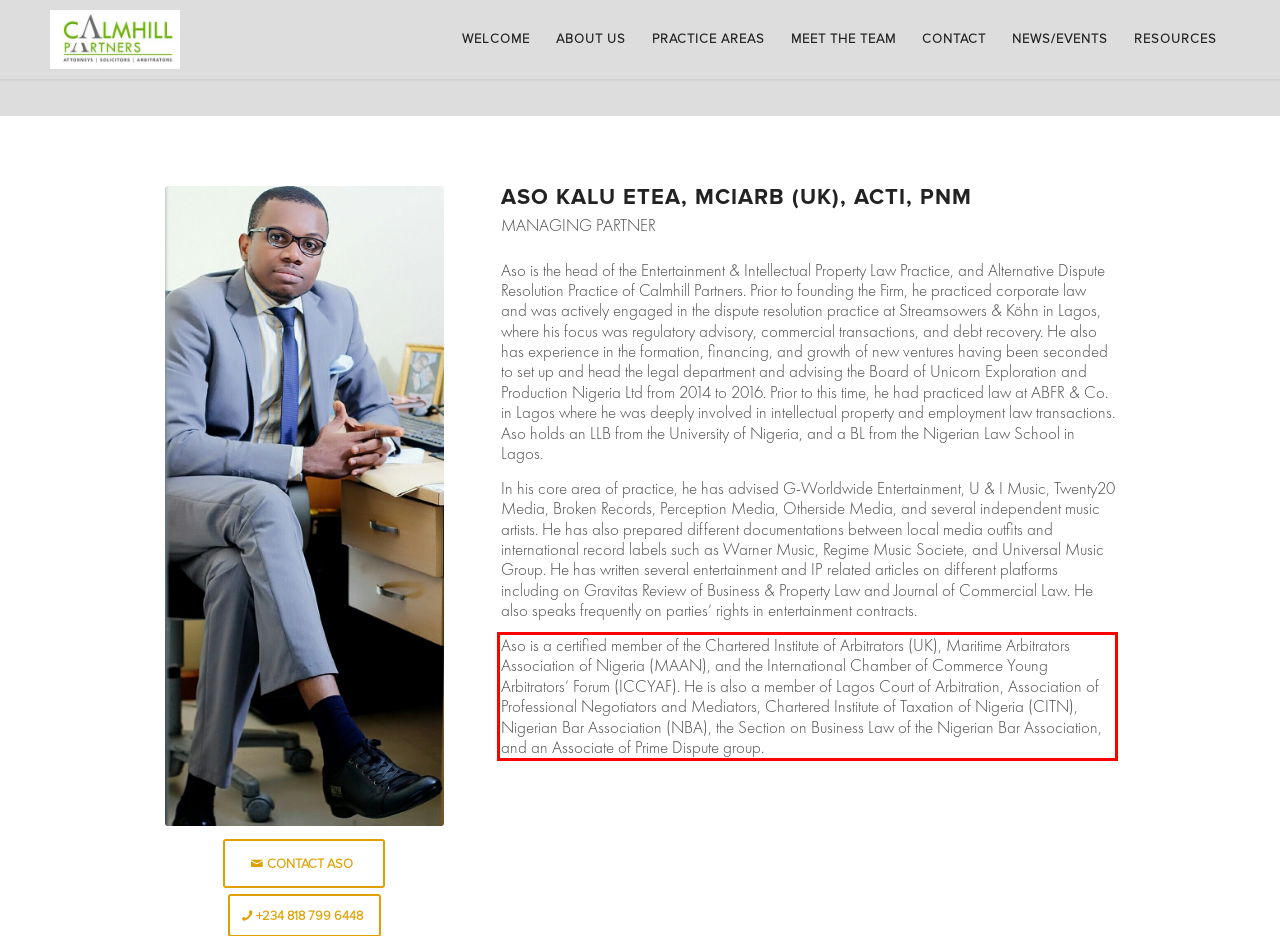Examine the webpage screenshot and use OCR to recognize and output the text within the red bounding box.

Aso is a certified member of the Chartered Institute of Arbitrators (UK), Maritime Arbitrators Association of Nigeria (MAAN), and the International Chamber of Commerce Young Arbitrators’ Forum (ICCYAF). He is also a member of Lagos Court of Arbitration, Association of Professional Negotiators and Mediators, Chartered Institute of Taxation of Nigeria (CITN), Nigerian Bar Association (NBA), the Section on Business Law of the Nigerian Bar Association, and an Associate of Prime Dispute group.